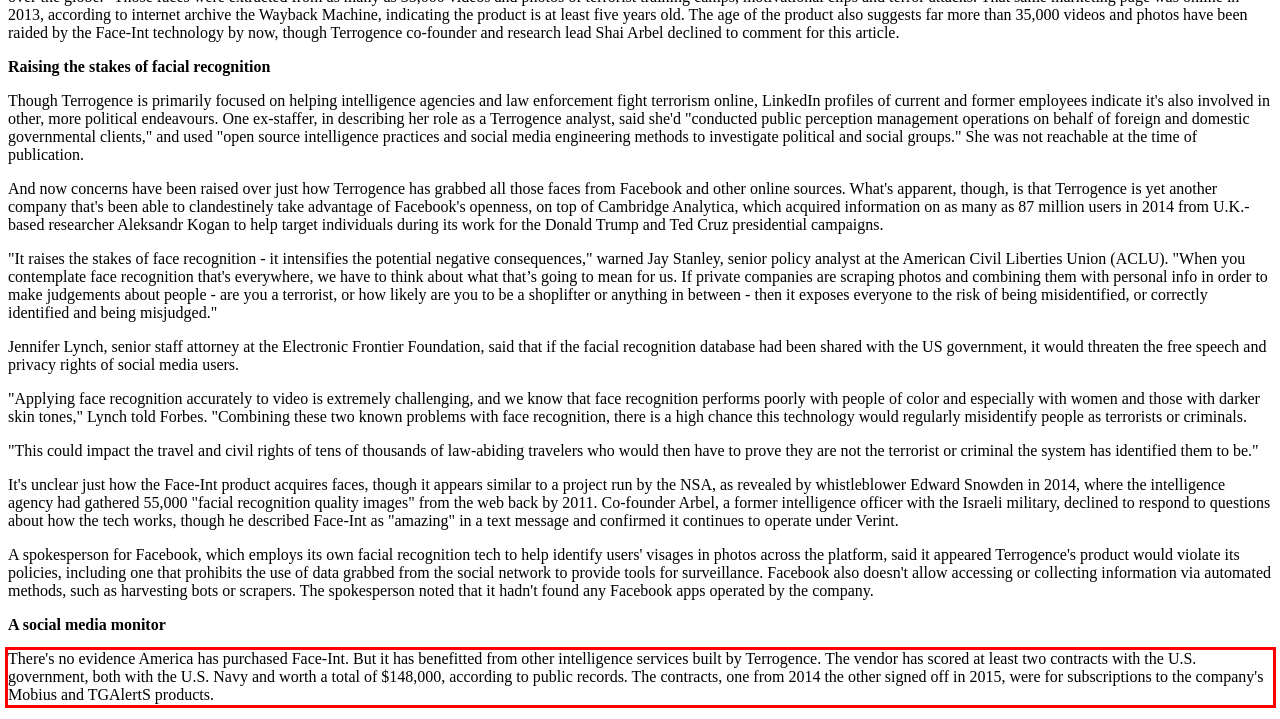From the provided screenshot, extract the text content that is enclosed within the red bounding box.

There's no evidence America has purchased Face-Int. But it has benefitted from other intelligence services built by Terrogence. The vendor has scored at least two contracts with the U.S. government, both with the U.S. Navy and worth a total of $148,000, according to public records. The contracts, one from 2014 the other signed off in 2015, were for subscriptions to the company's Mobius and TGAlertS products.